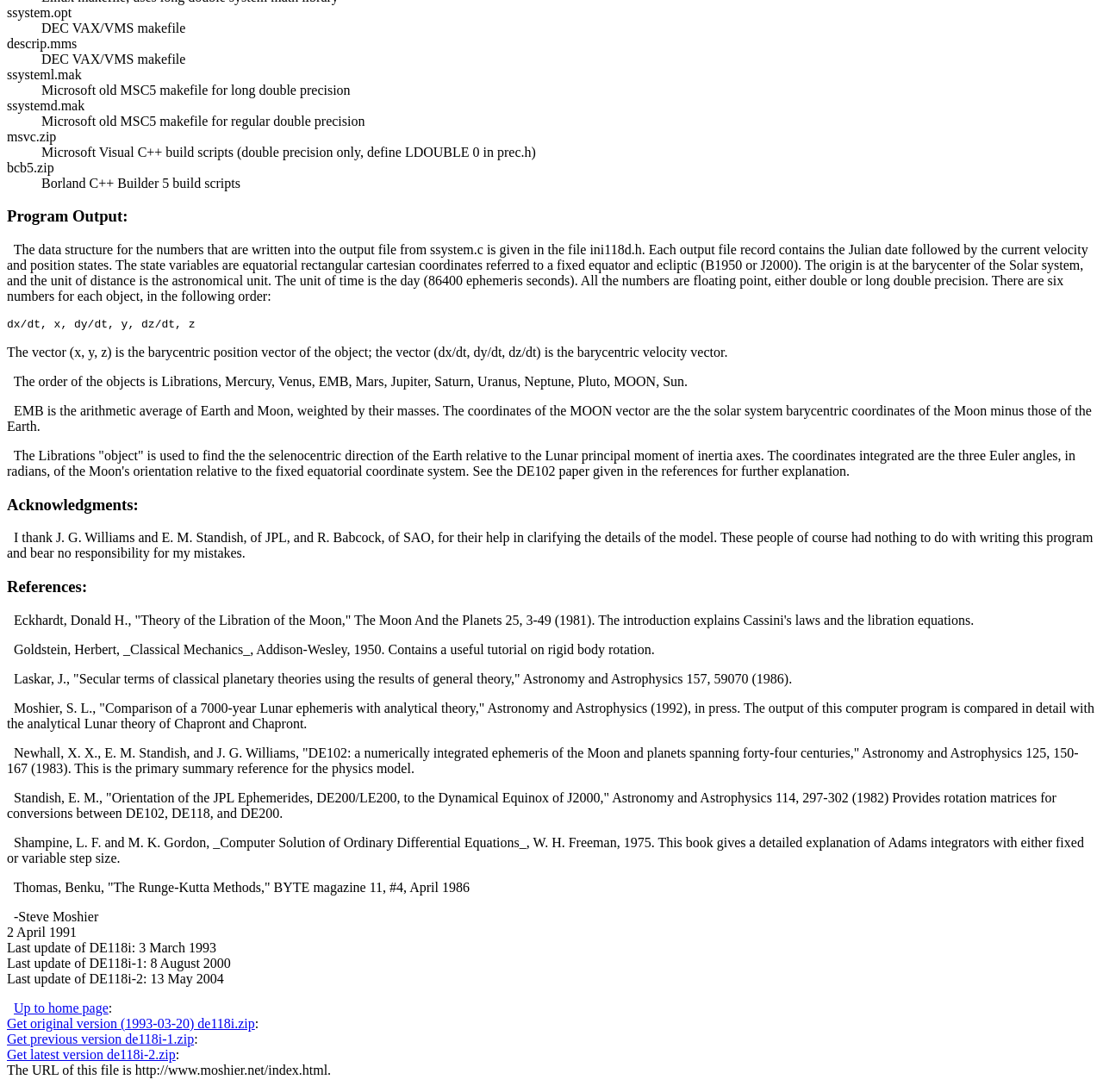Please answer the following question using a single word or phrase: 
What is the purpose of the Librations 'object'?

find selenocentric direction